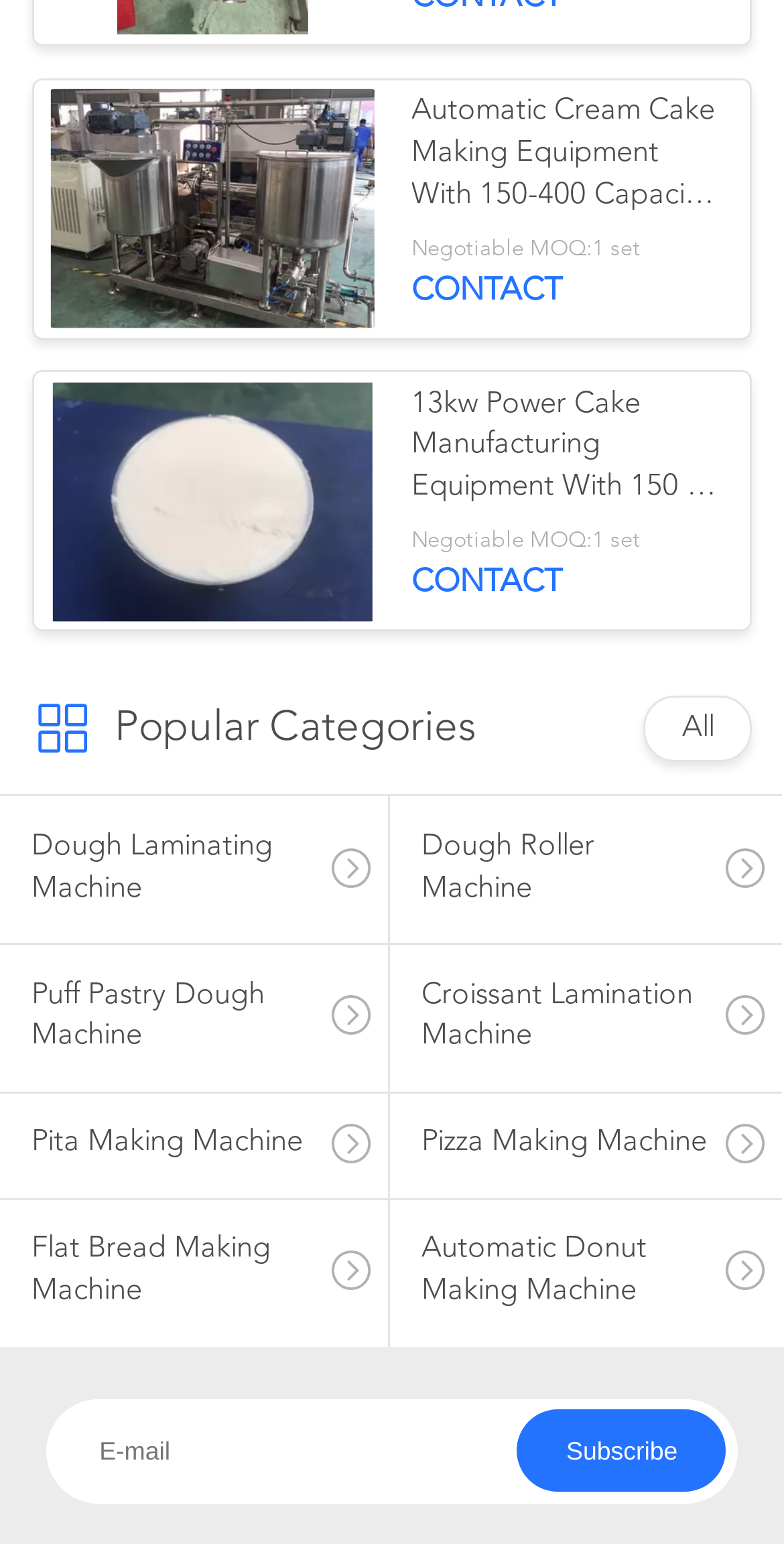Bounding box coordinates should be provided in the format (top-left x, top-left y, bottom-right x, bottom-right y) with all values between 0 and 1. Identify the bounding box for this UI element: Pizza Making Machine

[0.497, 0.708, 0.997, 0.776]